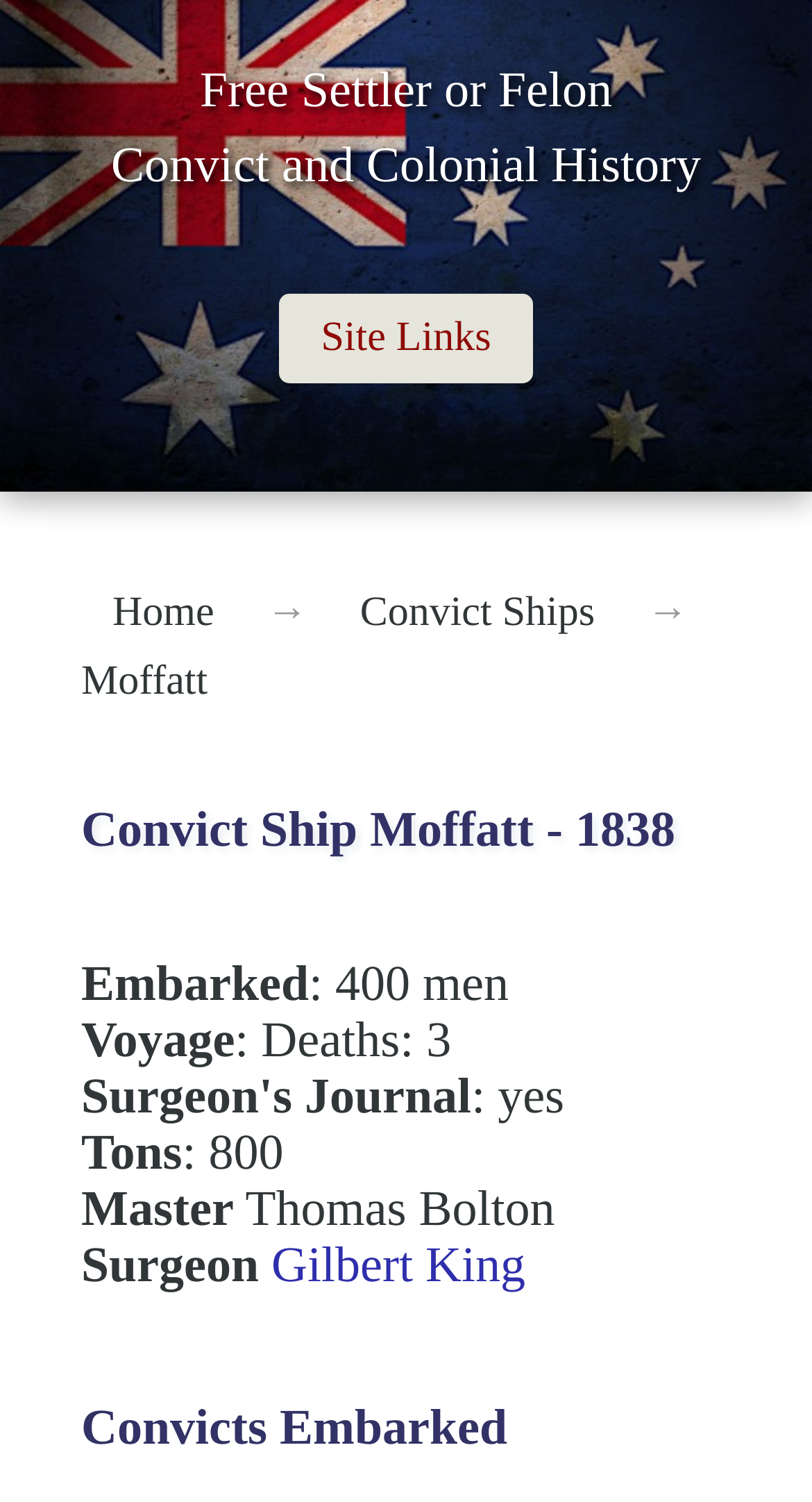Locate the bounding box for the described UI element: "Home". Ensure the coordinates are four float numbers between 0 and 1, formatted as [left, top, right, bottom].

[0.1, 0.379, 0.302, 0.438]